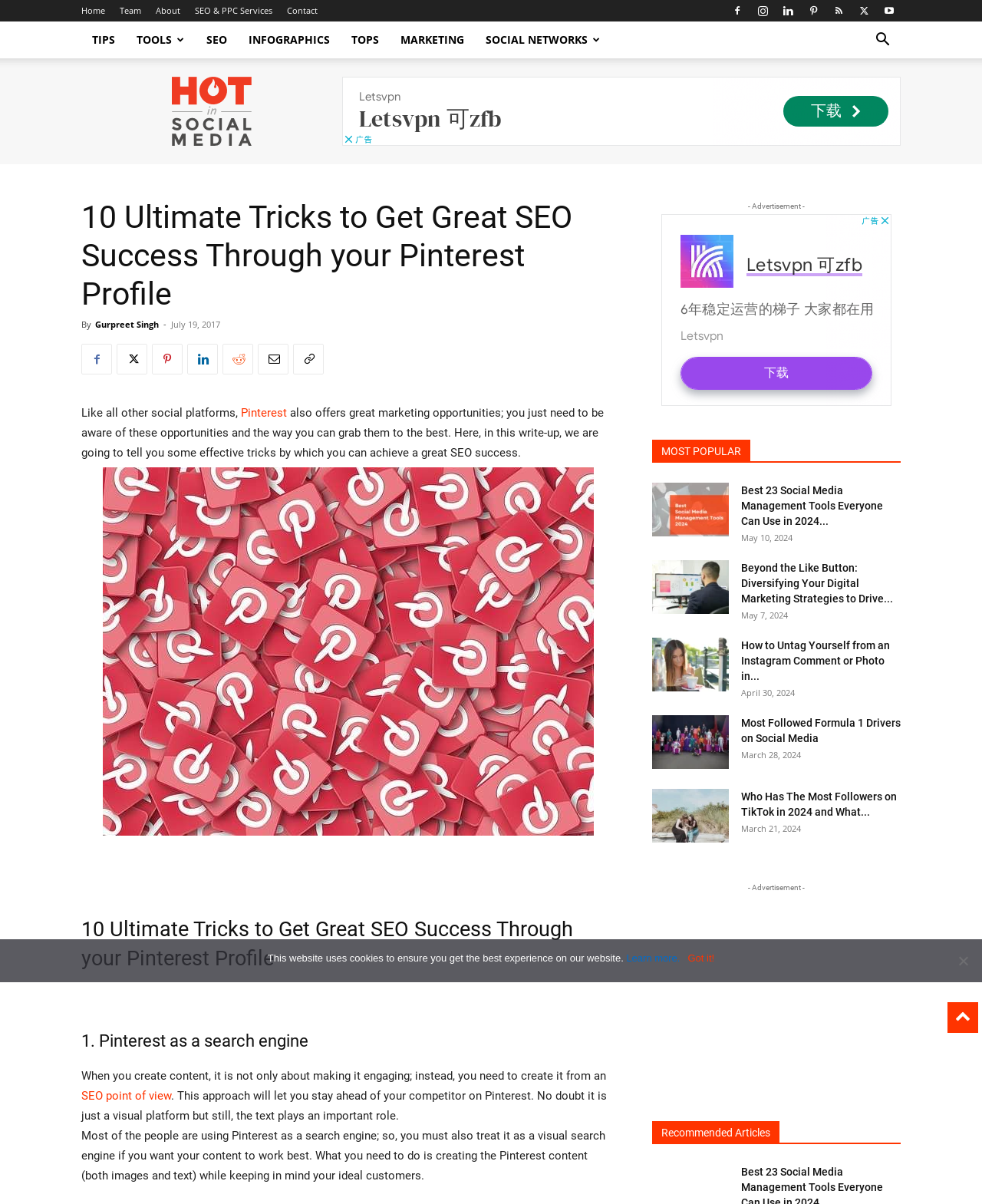Highlight the bounding box coordinates of the element you need to click to perform the following instruction: "Click on the 'Home' link."

[0.083, 0.004, 0.107, 0.013]